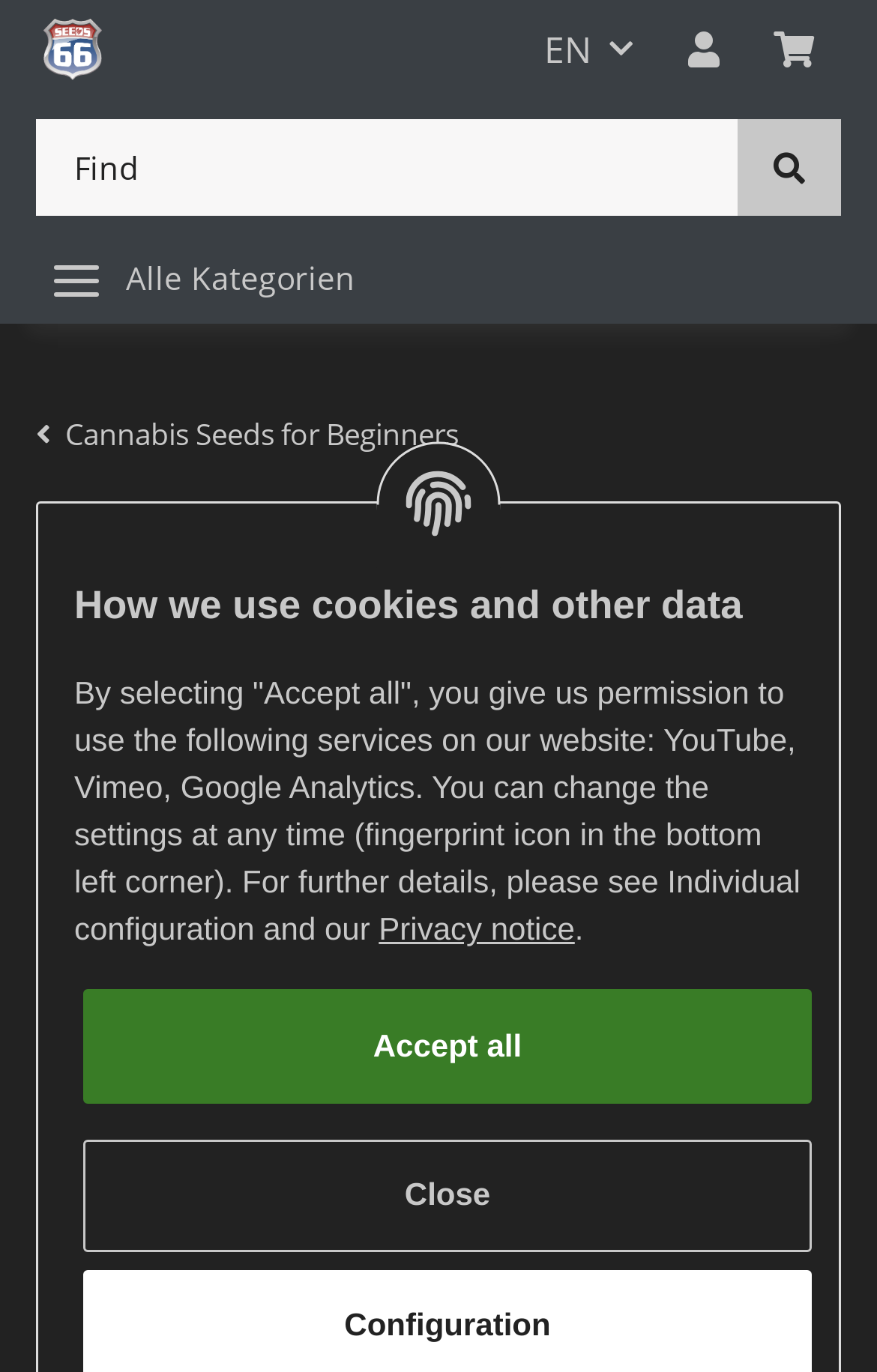Kindly respond to the following question with a single word or a brief phrase: 
How many images are on the webpage?

3